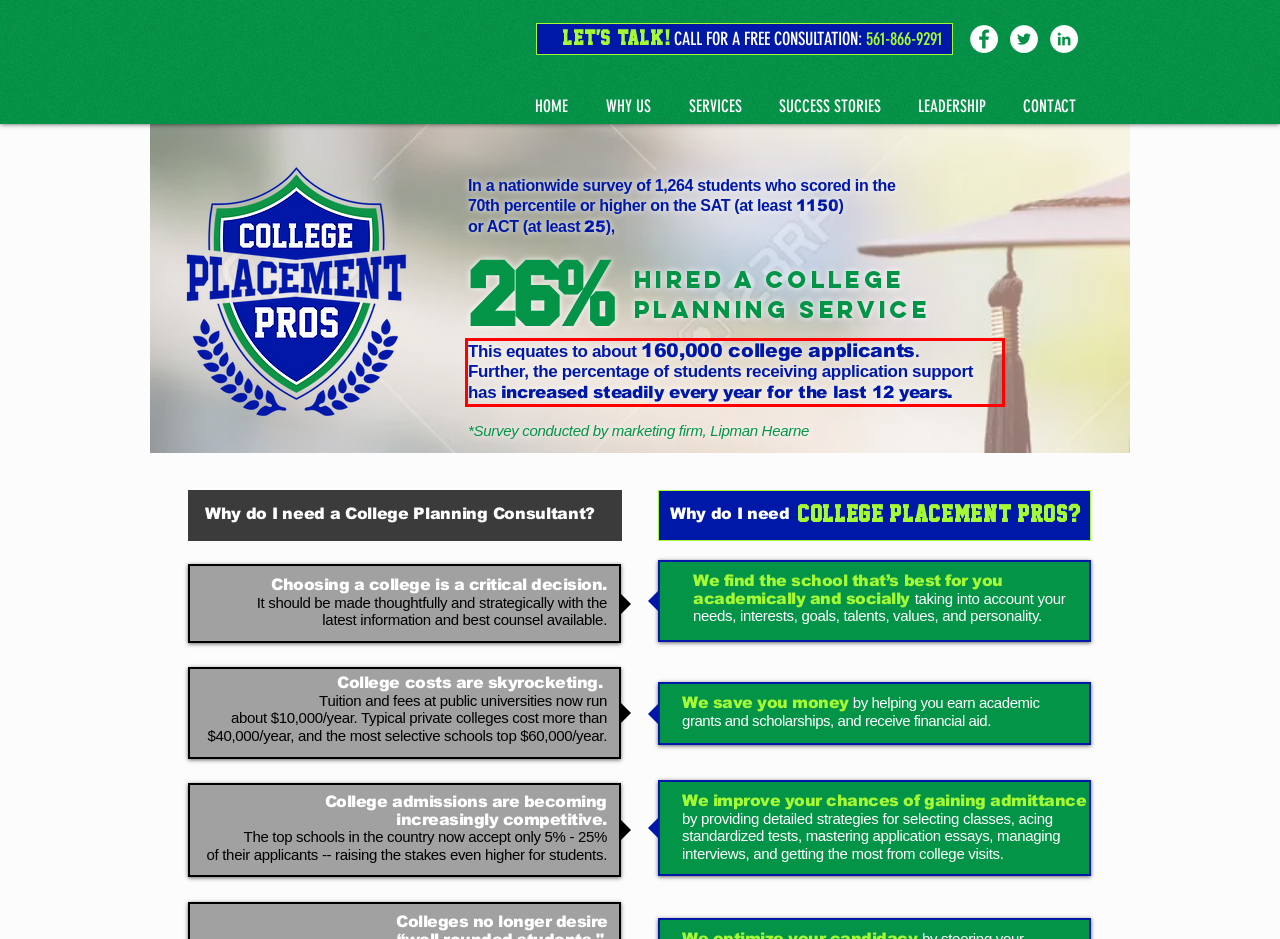Examine the screenshot of the webpage, locate the red bounding box, and generate the text contained within it.

This equates to about 160,000 college applicants. Further, the percentage of students receiving application support has increased steadily every year for the last 12 years.